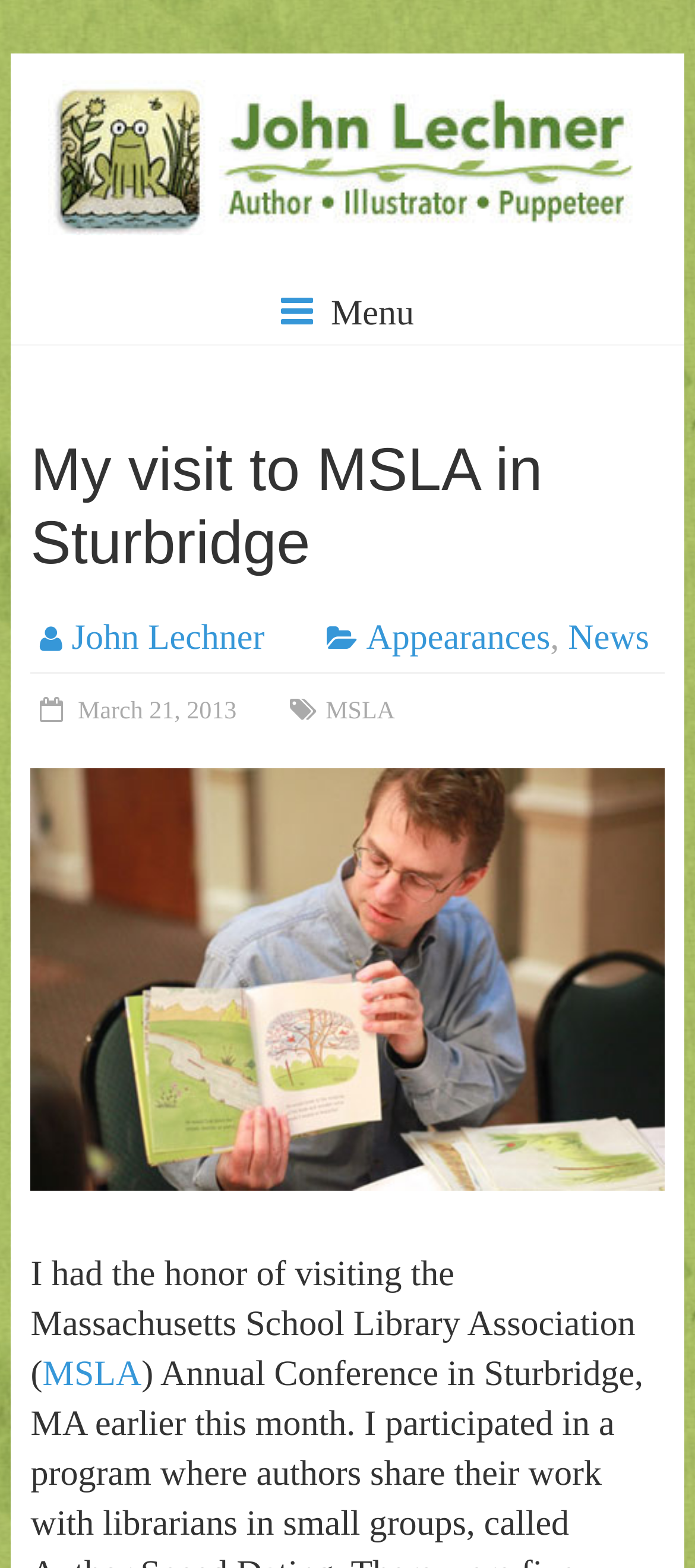Given the description: "News", determine the bounding box coordinates of the UI element. The coordinates should be formatted as four float numbers between 0 and 1, [left, top, right, bottom].

[0.817, 0.394, 0.934, 0.419]